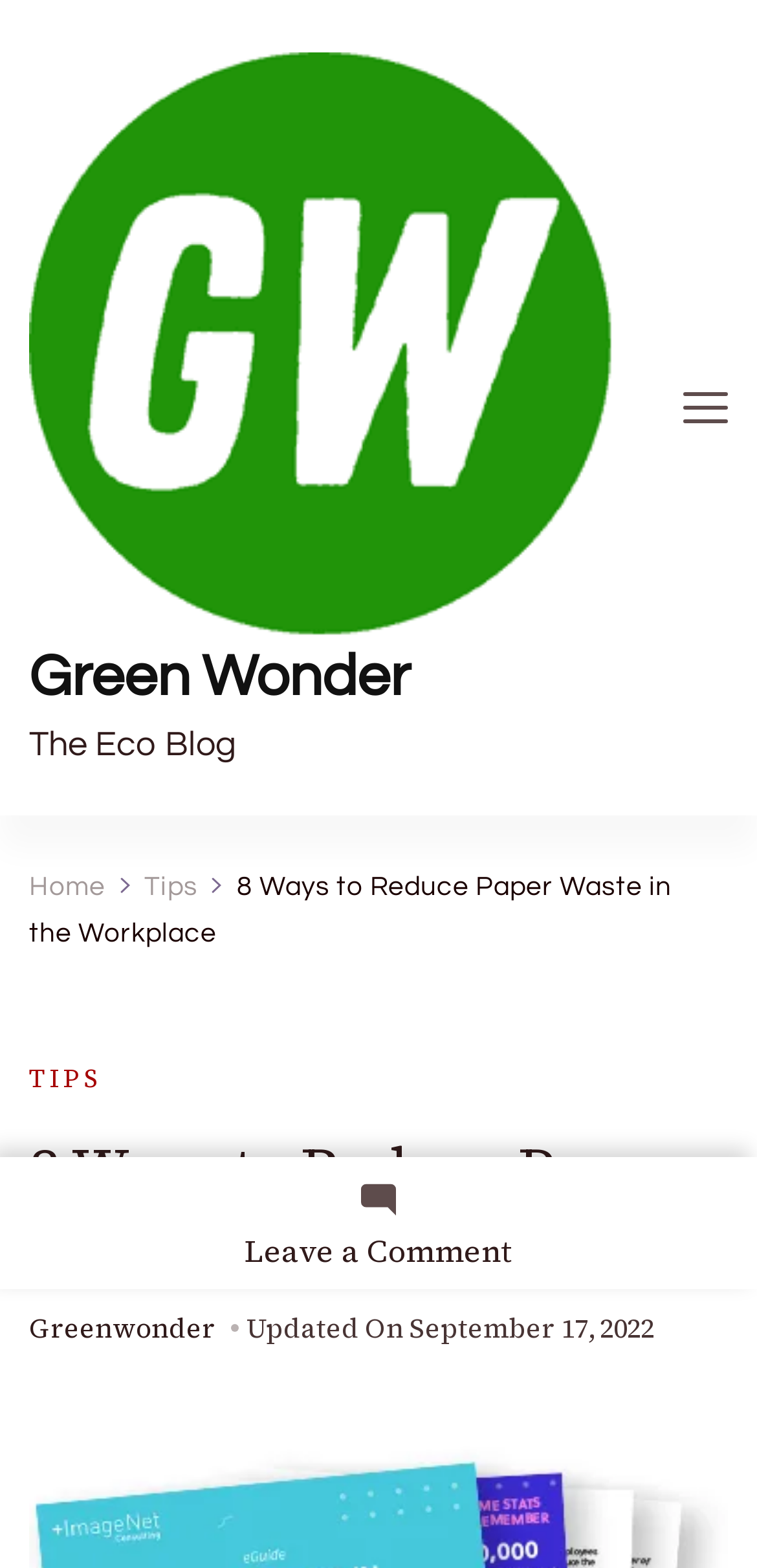Can you give a detailed response to the following question using the information from the image? What is the date of the latest article?

I found the date of the latest article by looking at the element with the text 'Updated On' and its adjacent link with the date 'September 17, 2022'.